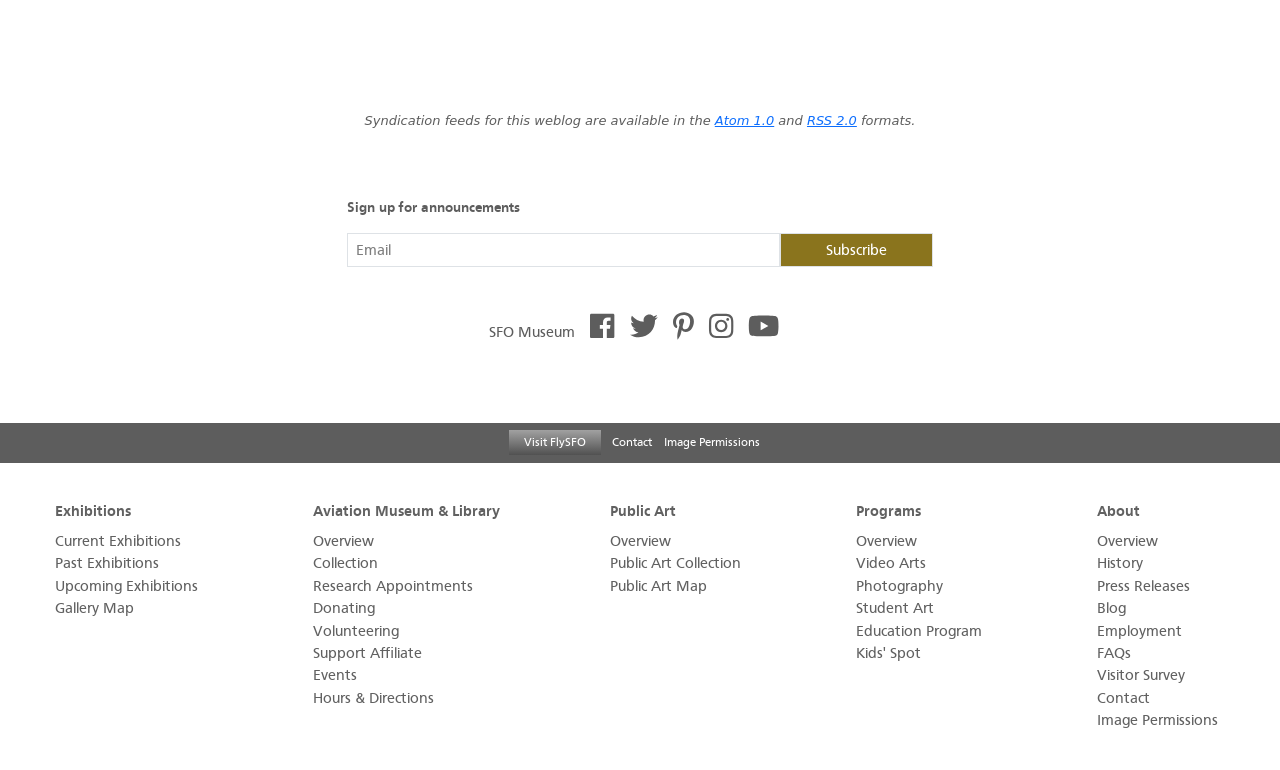Identify the coordinates of the bounding box for the element described below: "Public Art Map". Return the coordinates as four float numbers between 0 and 1: [left, top, right, bottom].

[0.477, 0.75, 0.553, 0.772]